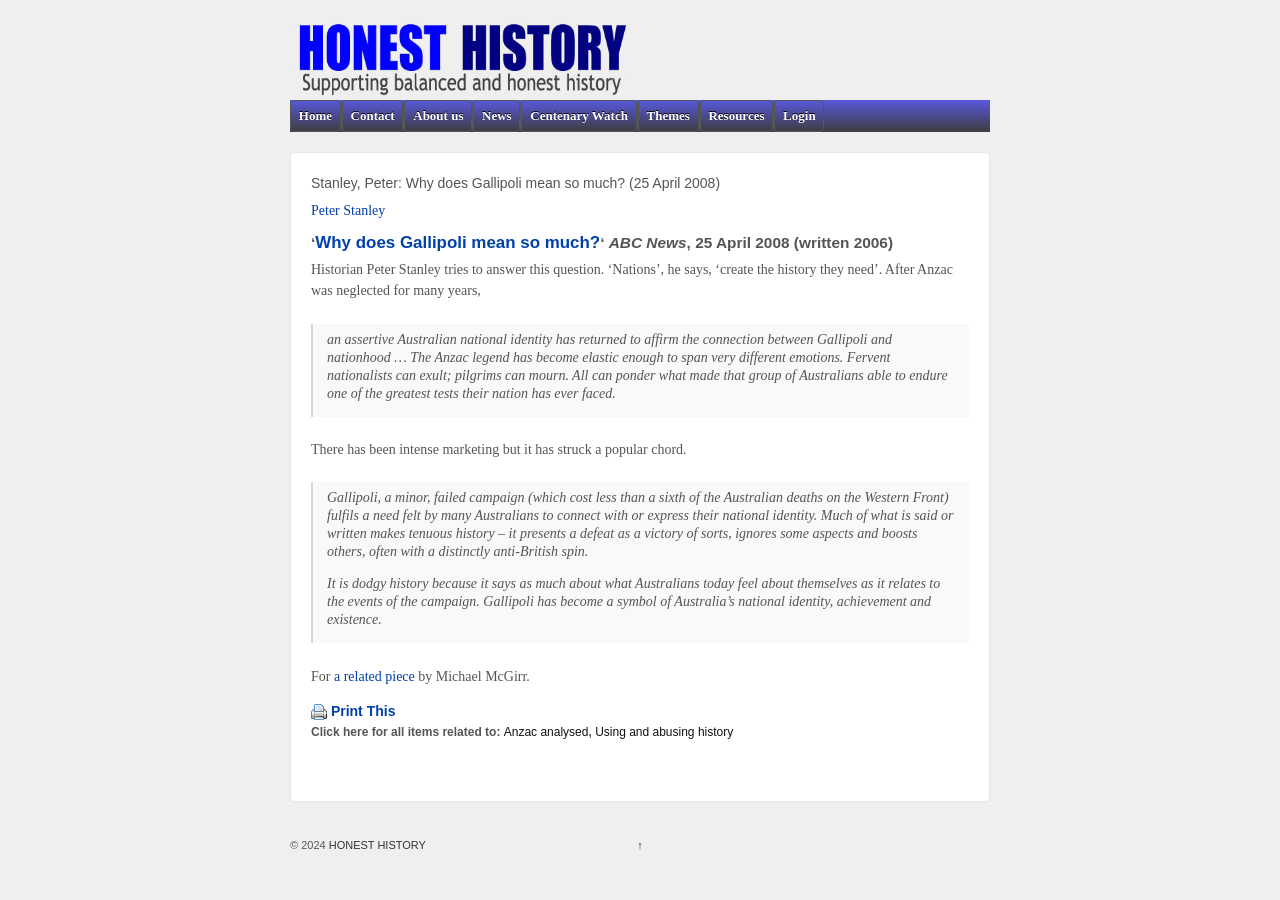Select the bounding box coordinates of the element I need to click to carry out the following instruction: "View Team".

None